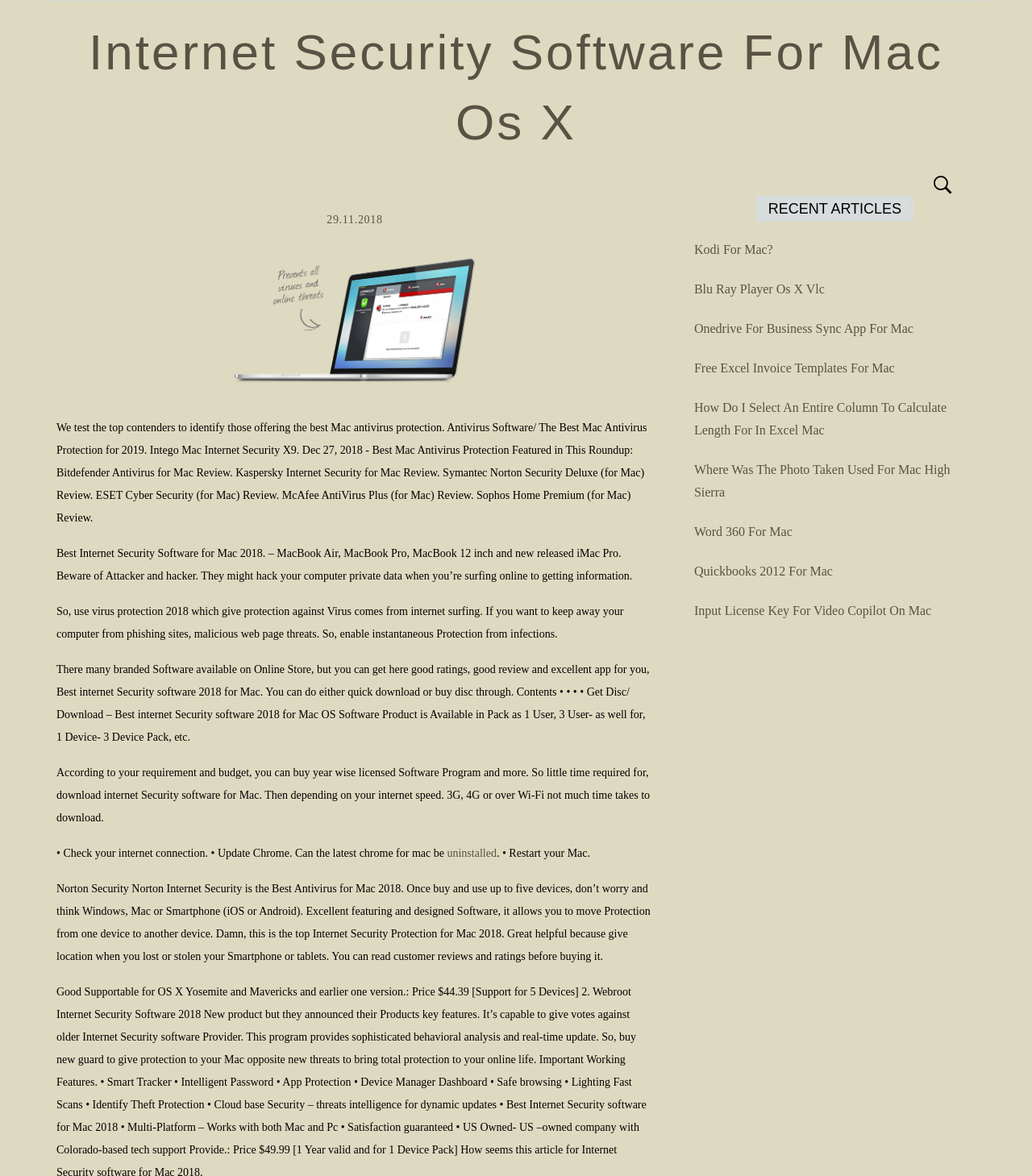Ascertain the bounding box coordinates for the UI element detailed here: "29.11.2018". The coordinates should be provided as [left, top, right, bottom] with each value being a float between 0 and 1.

[0.317, 0.181, 0.371, 0.192]